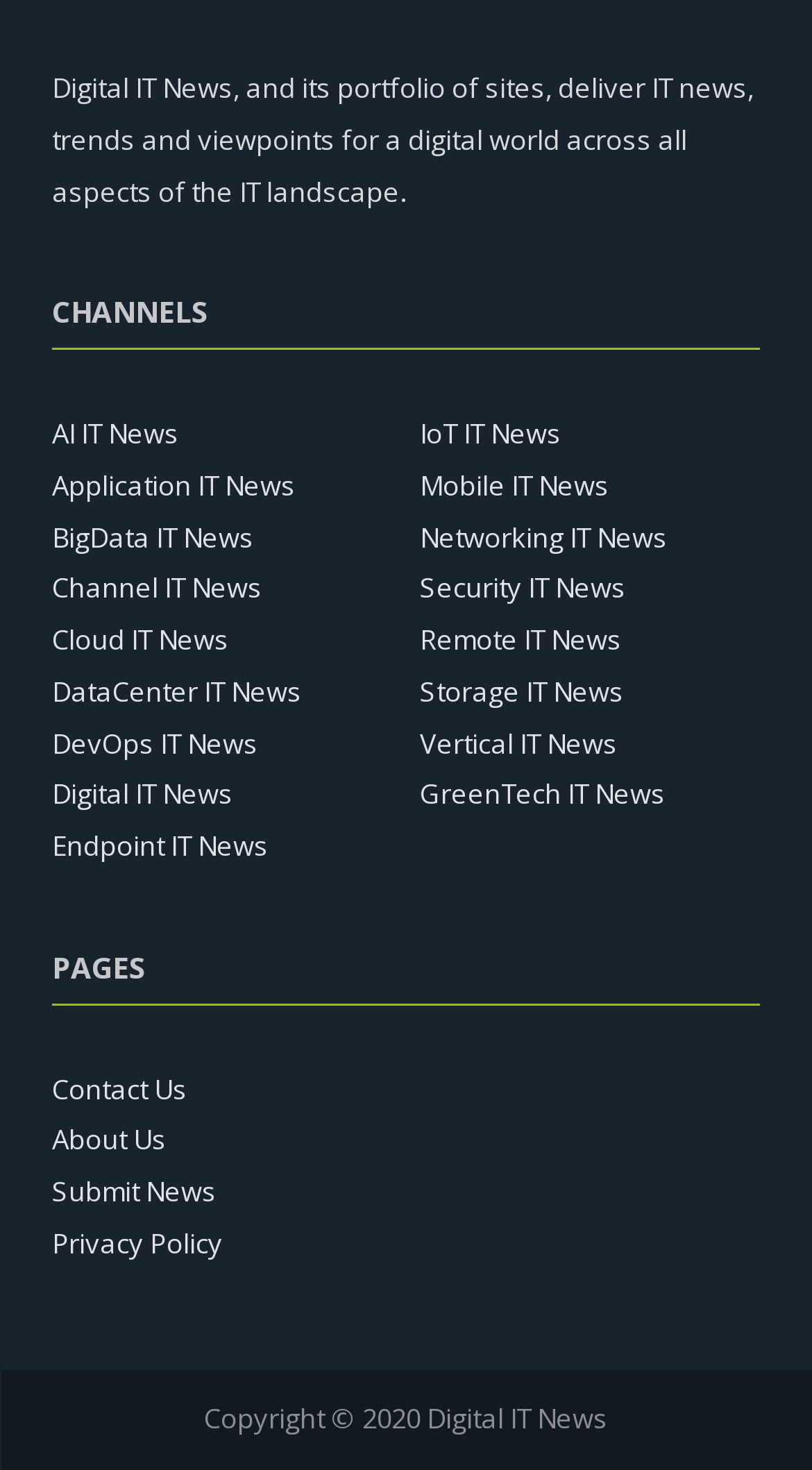Given the description of a UI element: "Storage IT News", identify the bounding box coordinates of the matching element in the webpage screenshot.

[0.517, 0.457, 0.768, 0.483]